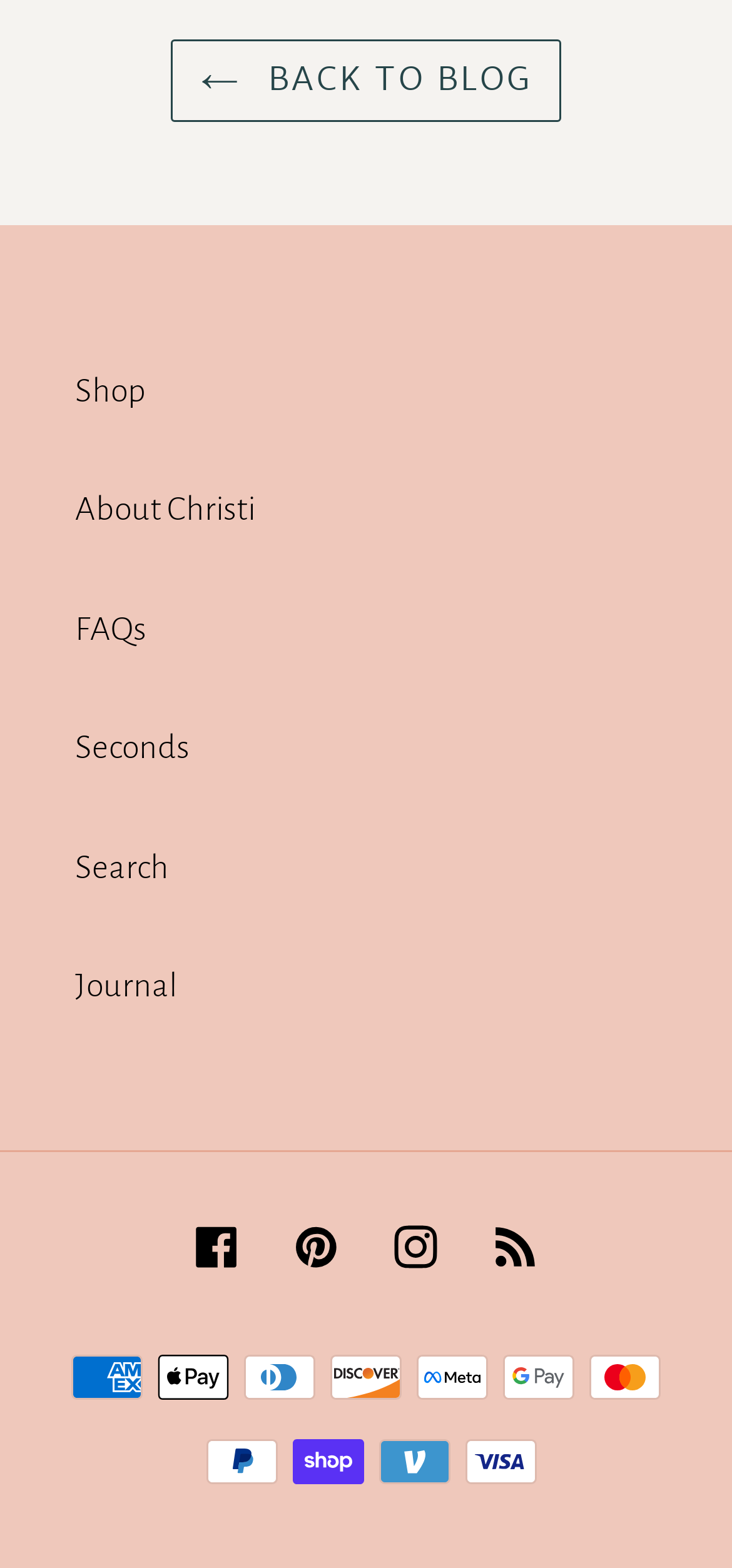Please find the bounding box for the UI element described by: "RSS".

[0.674, 0.778, 0.733, 0.812]